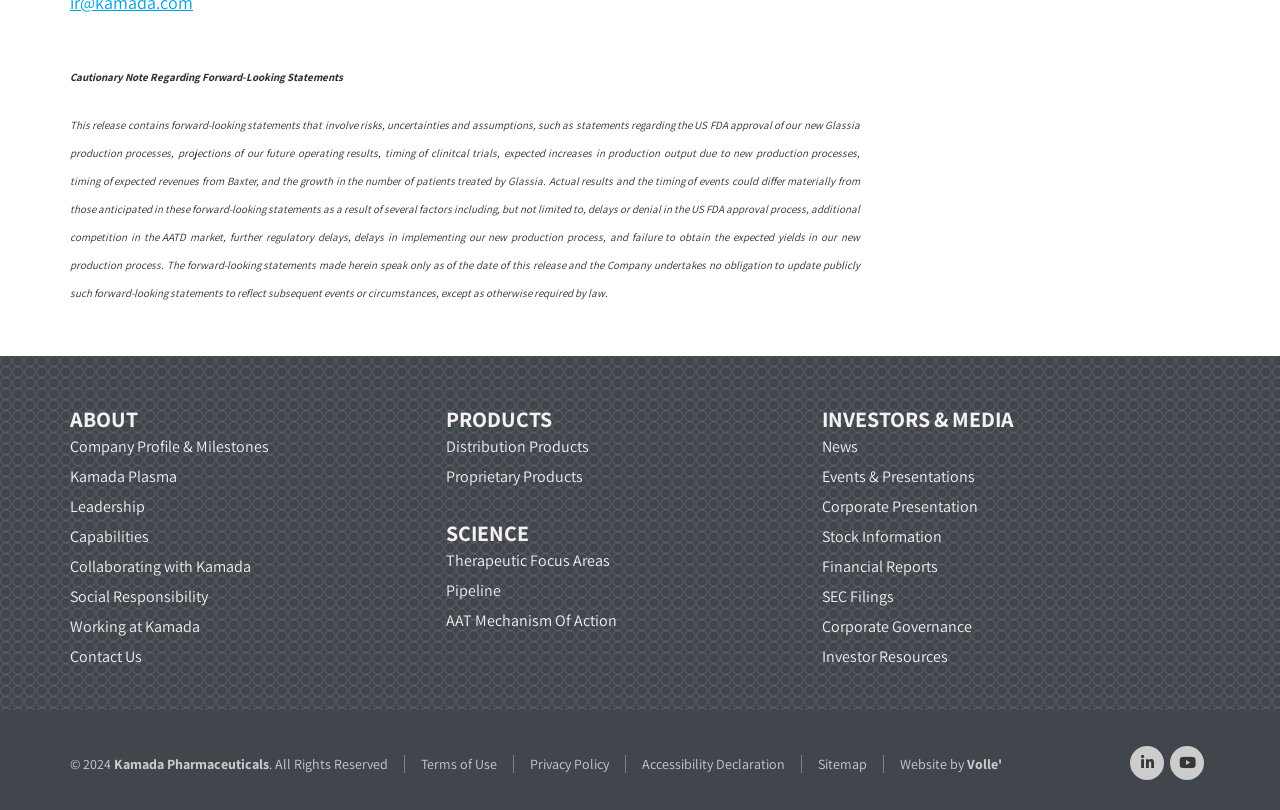Answer this question in one word or a short phrase: What is the purpose of the 'Collaborating with Kamada' link?

To provide information on collaboration